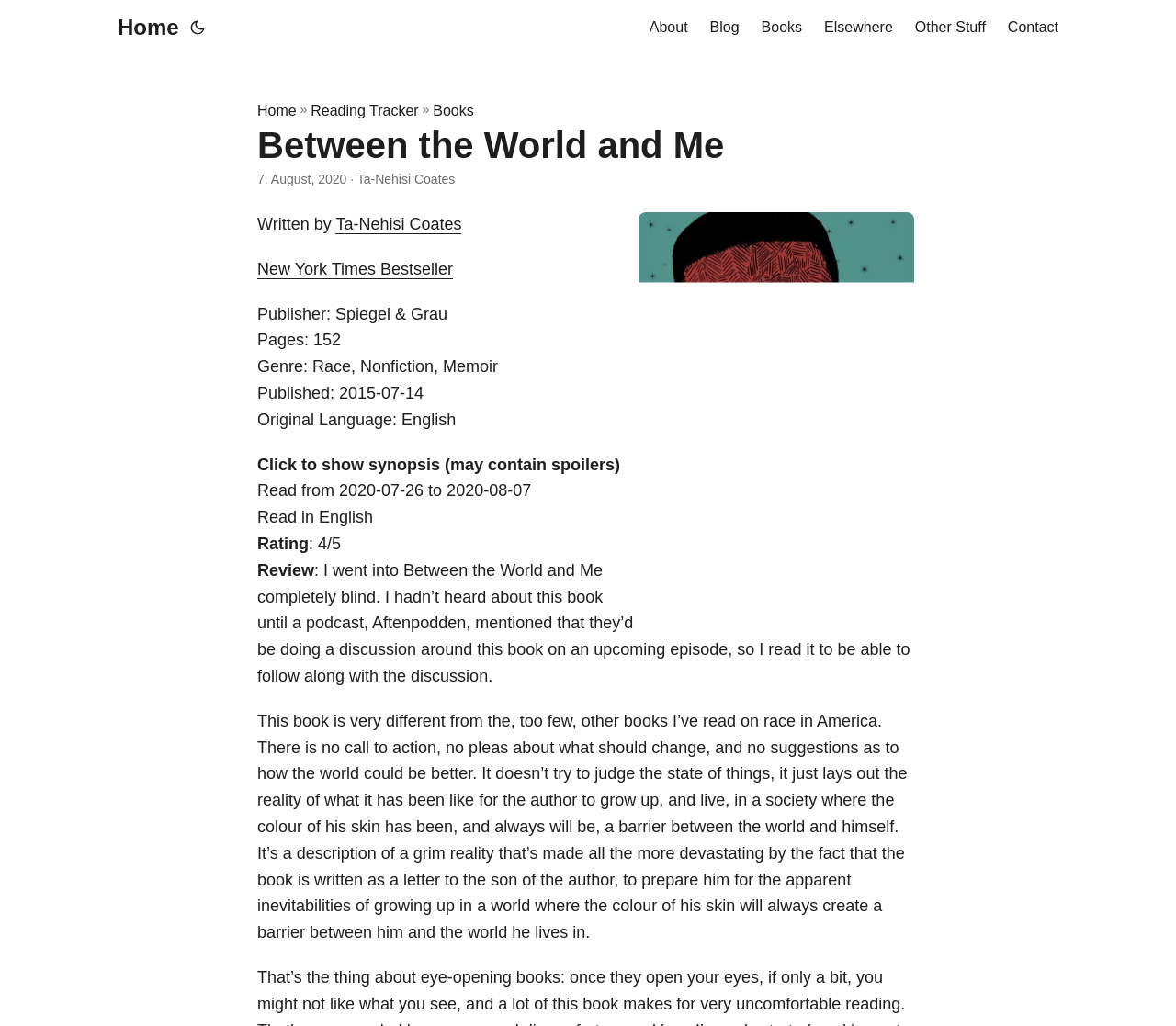Bounding box coordinates must be specified in the format (top-left x, top-left y, bottom-right x, bottom-right y). All values should be floating point numbers between 0 and 1. What are the bounding box coordinates of the UI element described as: title="(Alt + T)"

[0.158, 0.0, 0.177, 0.054]